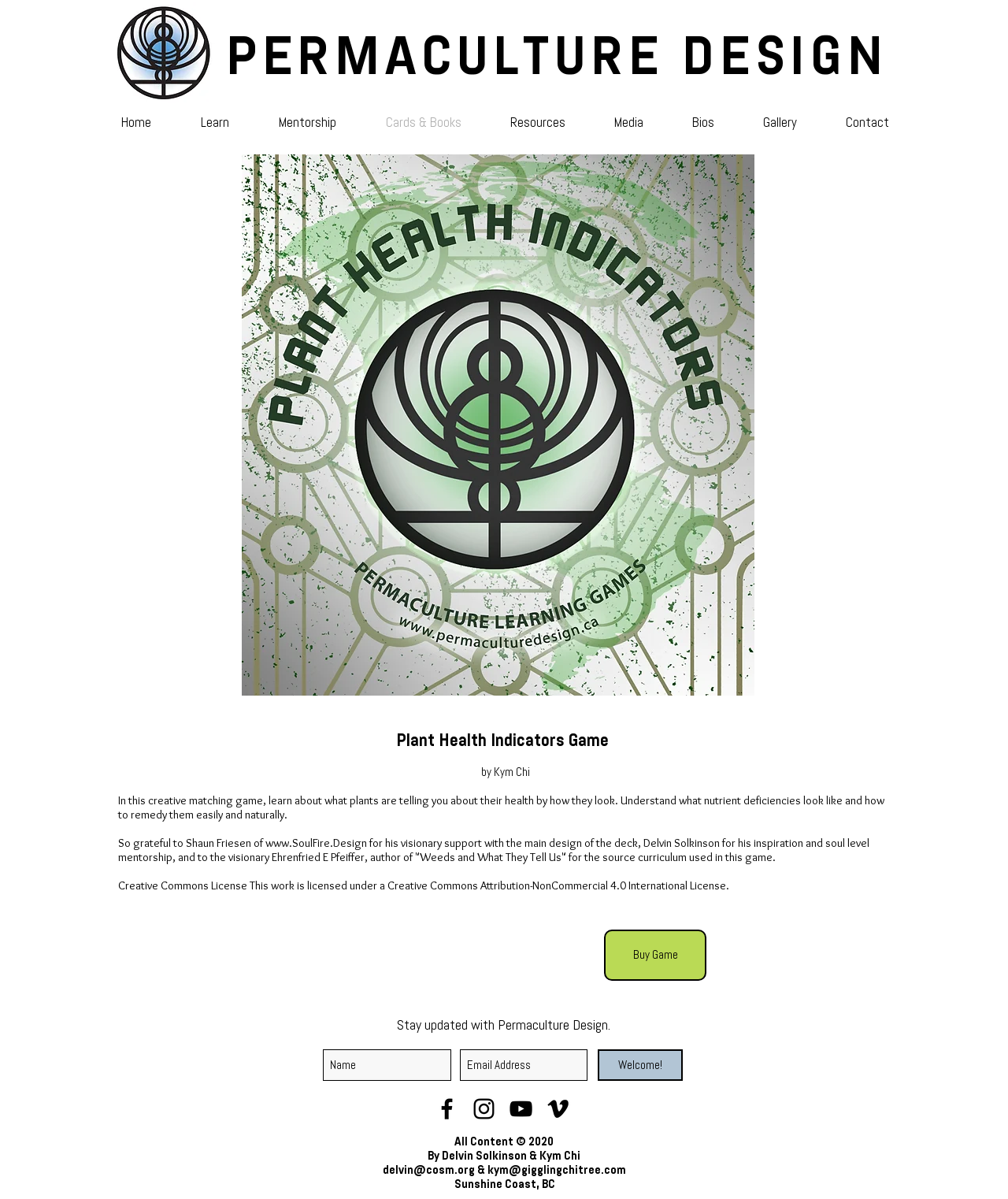Please determine the bounding box coordinates of the element's region to click for the following instruction: "Click Welcome!".

[0.593, 0.875, 0.677, 0.901]